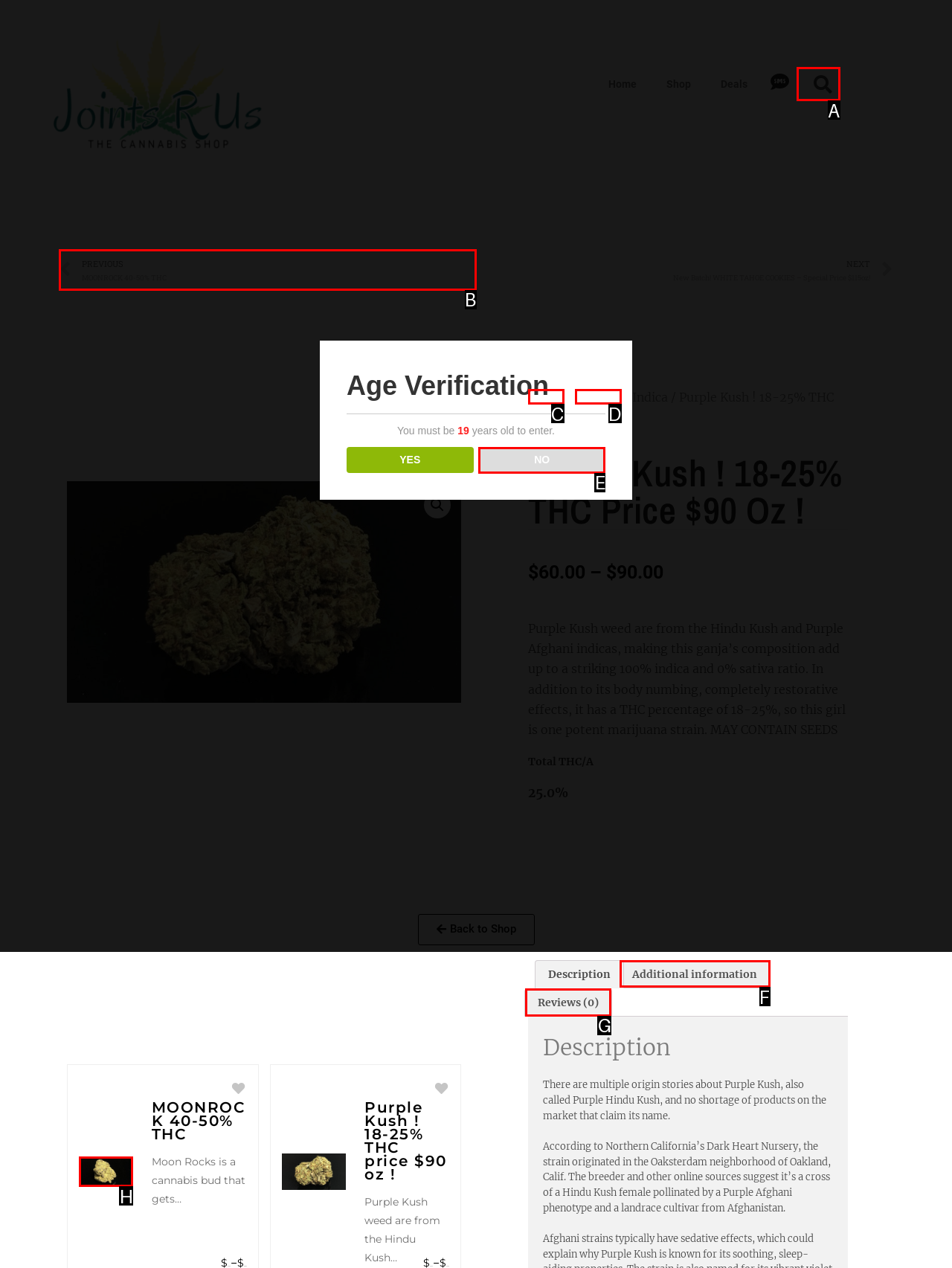Choose the HTML element that should be clicked to accomplish the task: View the 'facebook' page. Answer with the letter of the chosen option.

None